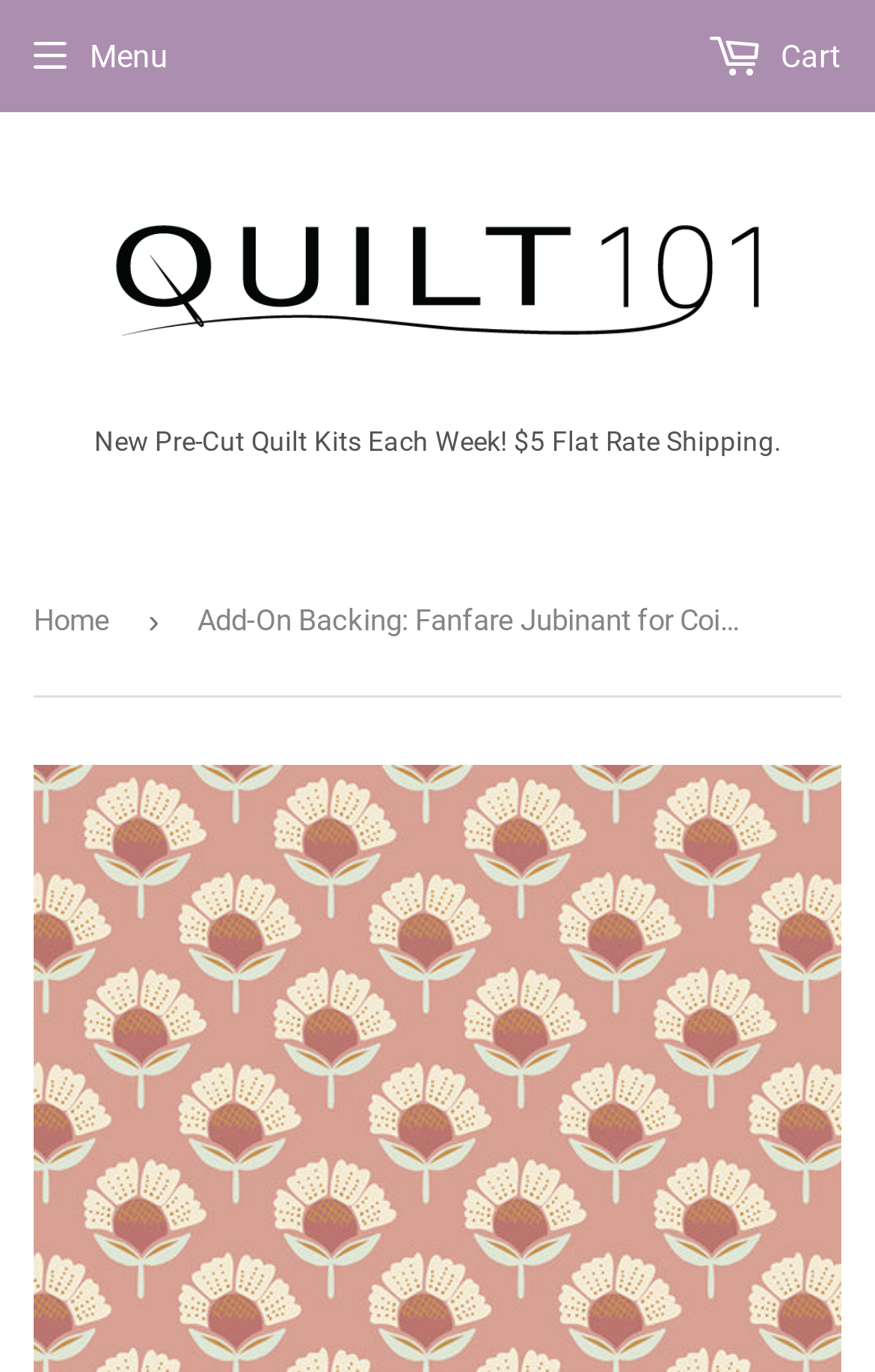Provide a brief response to the question below using a single word or phrase: 
How many navigation links are in the breadcrumbs?

1